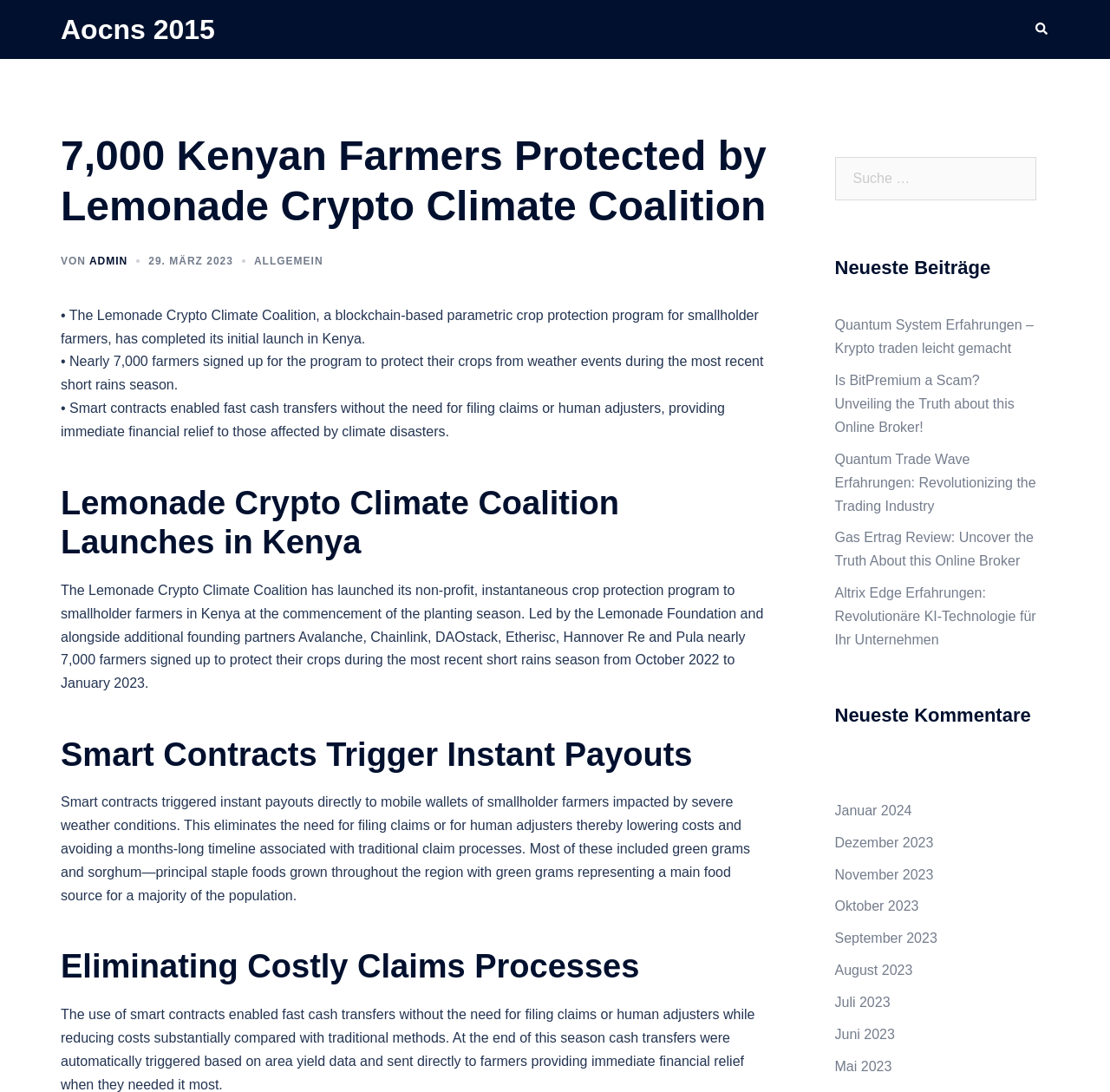Give a detailed account of the webpage.

This webpage appears to be a news article or blog post about the Lemonade Crypto Climate Coalition, a blockchain-based parametric crop protection program for smallholder farmers. The page is divided into several sections.

At the top, there is a header section with a title "7,000 Kenyan Farmers Protected by Lemonade Crypto Climate Coalition – Aocns 2015" and a link to "Aocns 2015" on the left side. On the right side, there is a search bar with a magnifying glass icon and a link to "Suche" (meaning "Search" in German).

Below the header, there is a main content section that contains several paragraphs of text. The text describes the launch of the Lemonade Crypto Climate Coalition in Kenya, which has protected nearly 7,000 farmers from weather-related crop damage. The program uses smart contracts to trigger instant payouts to farmers' mobile wallets, eliminating the need for filing claims or human adjusters.

The main content section is divided into several subheadings, including "Lemonade Crypto Climate Coalition Launches in Kenya", "Smart Contracts Trigger Instant Payouts", and "Eliminating Costly Claims Processes". Each subheading is followed by a paragraph of text that provides more details about the program.

On the right side of the page, there is a sidebar section that contains several links to other articles or blog posts. The links are organized under two headings: "Neueste Beiträge" (meaning "Latest Posts" in German) and "Neueste Kommentare" (meaning "Latest Comments" in German). The links include titles such as "Quantum System Erfahrungen – Krypto traden leicht gemacht" and "Gas Ertrag Review: Uncover the Truth About this Online Broker".

Overall, the webpage appears to be a news article or blog post that provides information about the Lemonade Crypto Climate Coalition and its impact on smallholder farmers in Kenya.